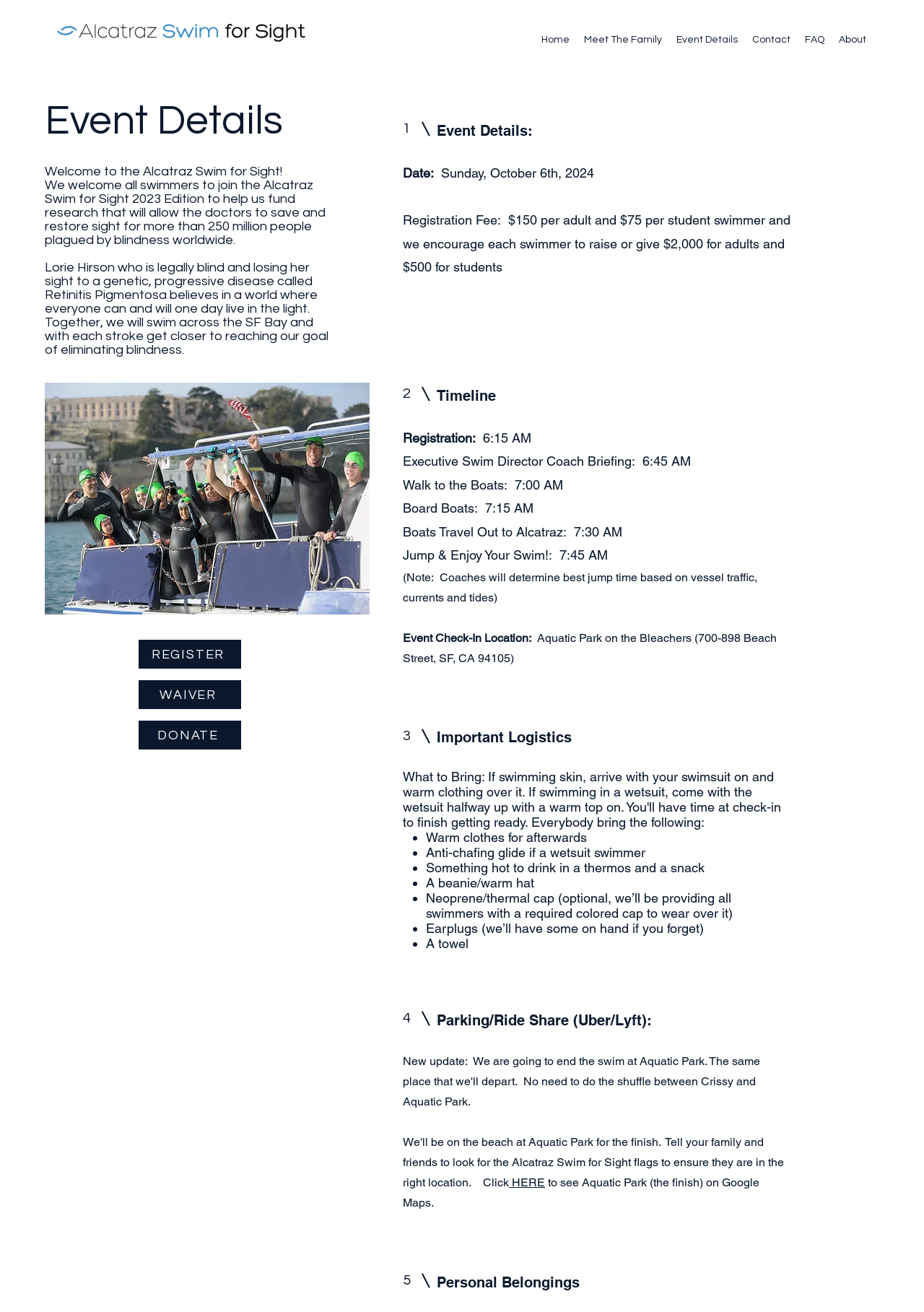Show the bounding box coordinates of the element that should be clicked to complete the task: "Click the 'HERE' link to see Aquatic Park on Google Maps".

[0.551, 0.896, 0.59, 0.906]